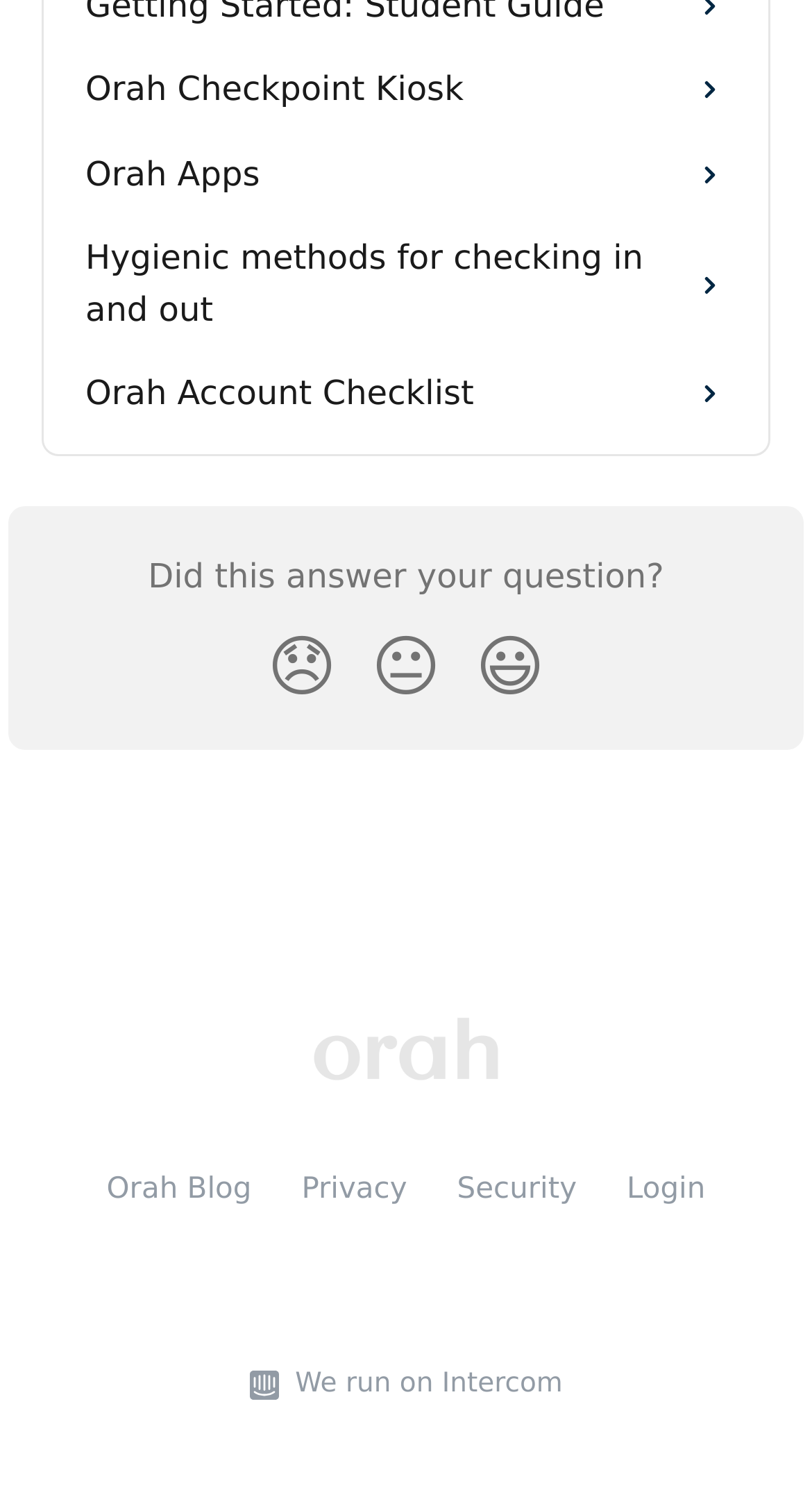Please identify the bounding box coordinates of the area that needs to be clicked to fulfill the following instruction: "Click on Help Guide."

[0.384, 0.682, 0.616, 0.711]